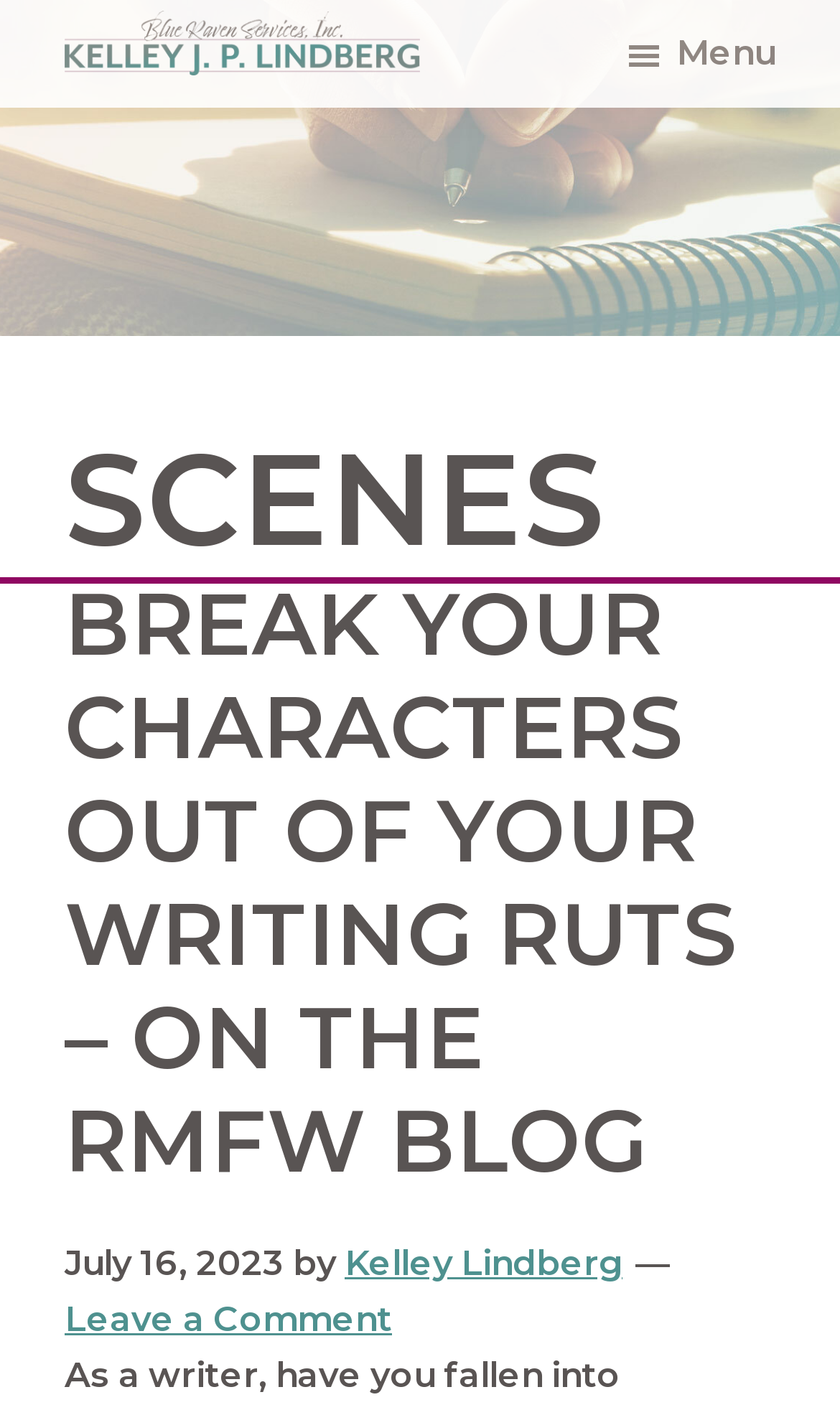Locate the bounding box of the UI element described by: "November 2, 2022" in the given webpage screenshot.

None